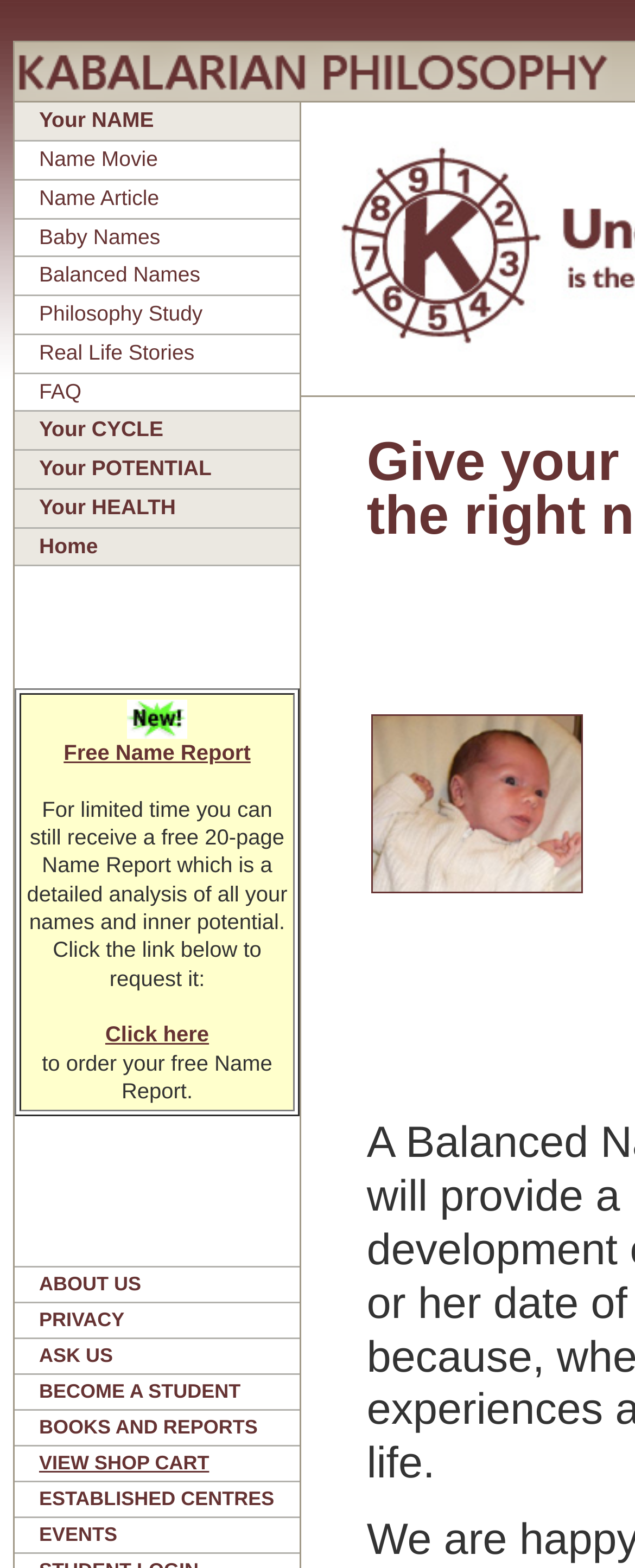Identify and provide the text of the main header on the webpage.

Give your baby its inheritance by choosing the right name